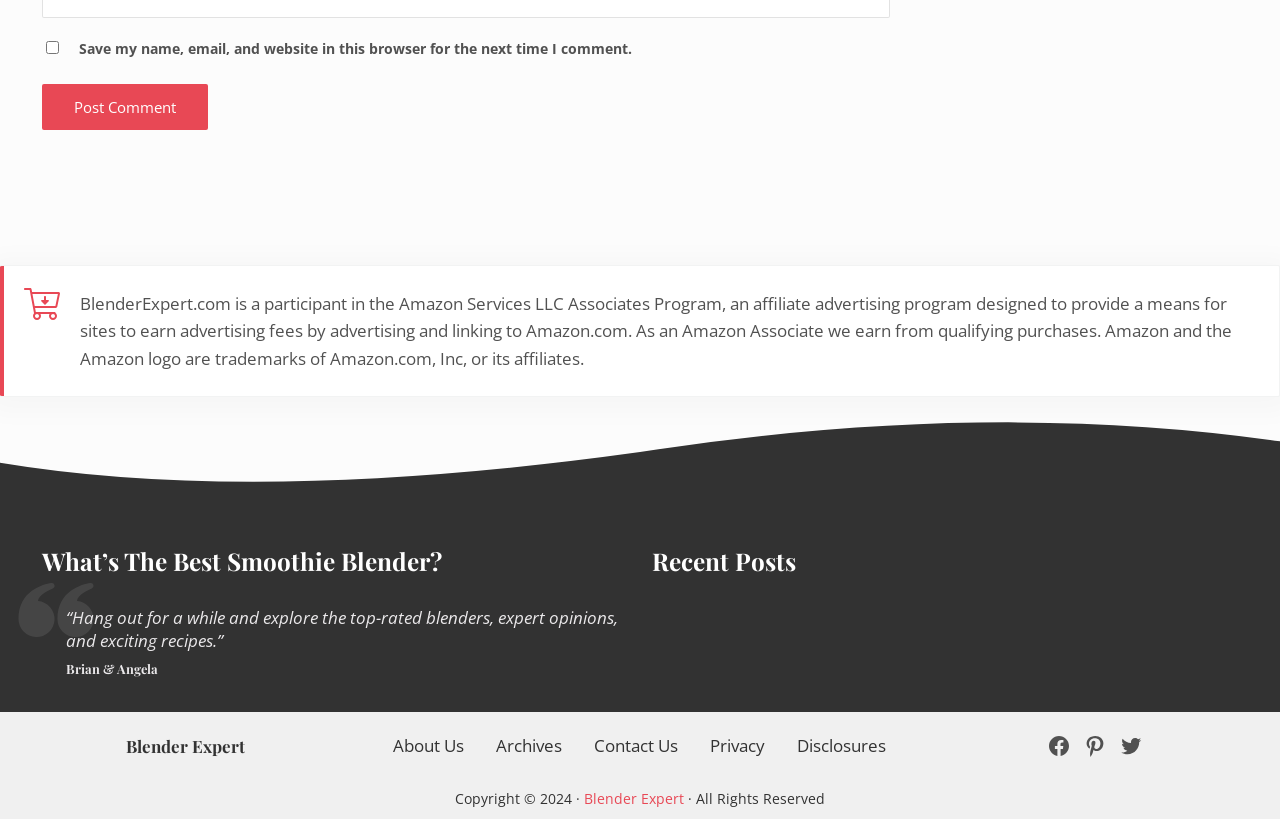Can you identify the bounding box coordinates of the clickable region needed to carry out this instruction: 'Read the article 'KitchenAid Professional 600 Series 6-Quart Stand Mixer''? The coordinates should be four float numbers within the range of 0 to 1, stated as [left, top, right, bottom].

[0.509, 0.724, 0.57, 0.819]